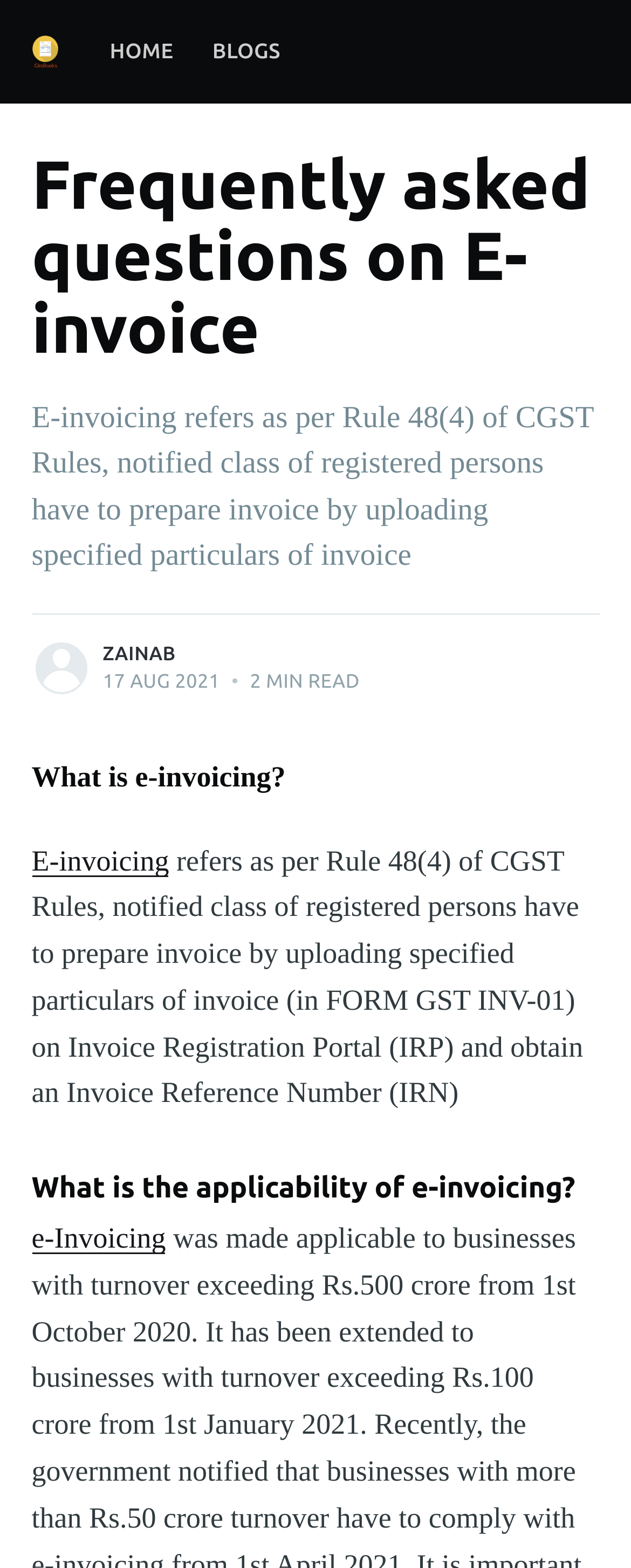Using the provided element description: "Blogs", identify the bounding box coordinates. The coordinates should be four floats between 0 and 1 in the order [left, top, right, bottom].

[0.306, 0.01, 0.475, 0.057]